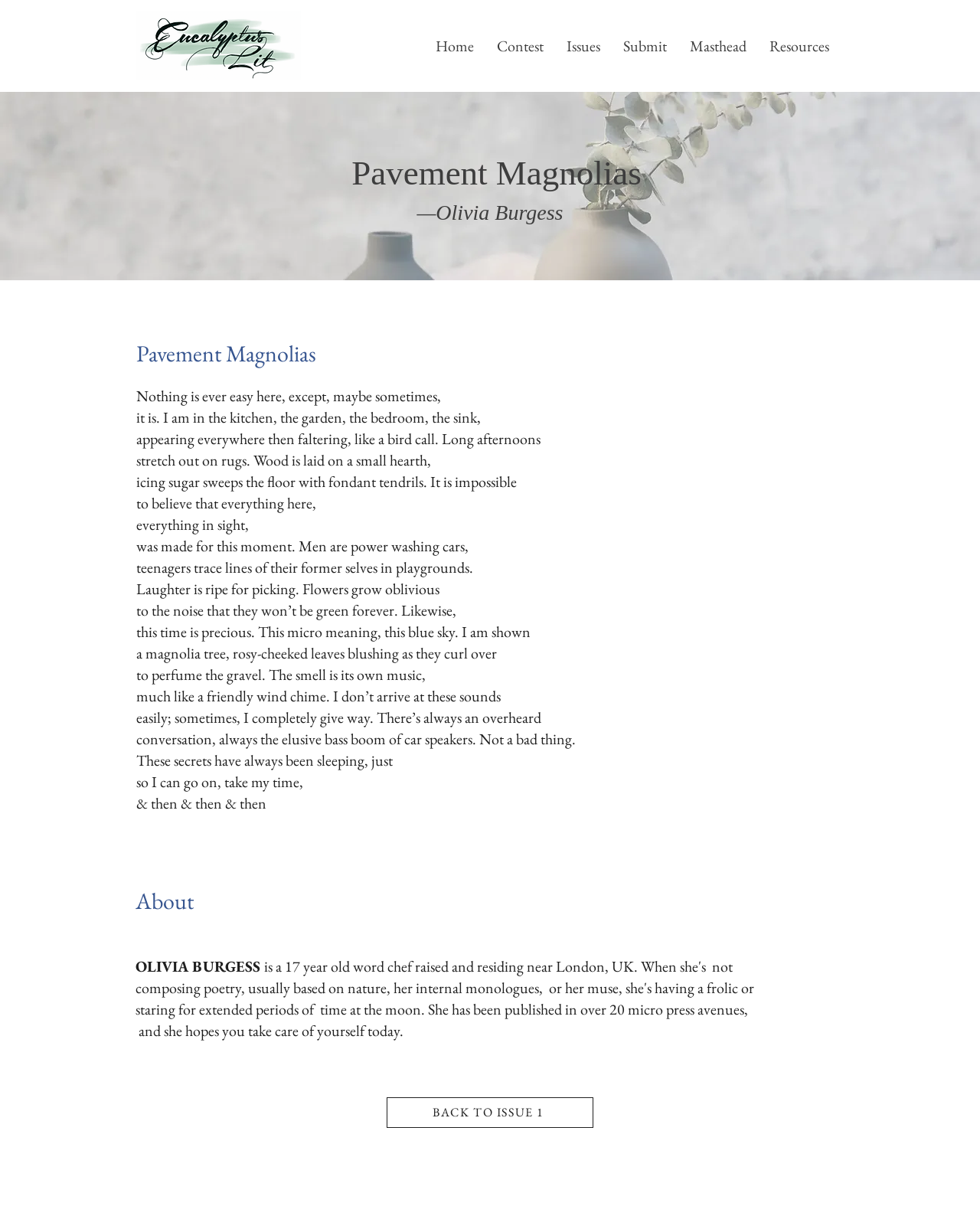Construct a comprehensive description capturing every detail on the webpage.

The webpage is a literary magazine featuring the work of Olivia Burgess, specifically her poem "Pavement Magnolias". At the top left corner, there is a small image of a screenshot. Below it, a navigation menu with seven links is situated, including "Home", "Contest", "Issues", "Submit", "Masthead", "Resources", and "Site". 

The main content of the page is divided into two sections. The top section features three headings: "Pavement Magnolias", "—Olivia Burgess", and another "Pavement Magnolias". Below these headings, there is a poem consisting of 24 lines, describing a serene and peaceful atmosphere with vivid imagery of nature, daily life, and personal reflections.

At the bottom of the page, there is another heading "About" followed by the author's name "OLIVIA BURGESS". Finally, a link "BACK TO ISSUE 1" is placed at the bottom right corner of the page.